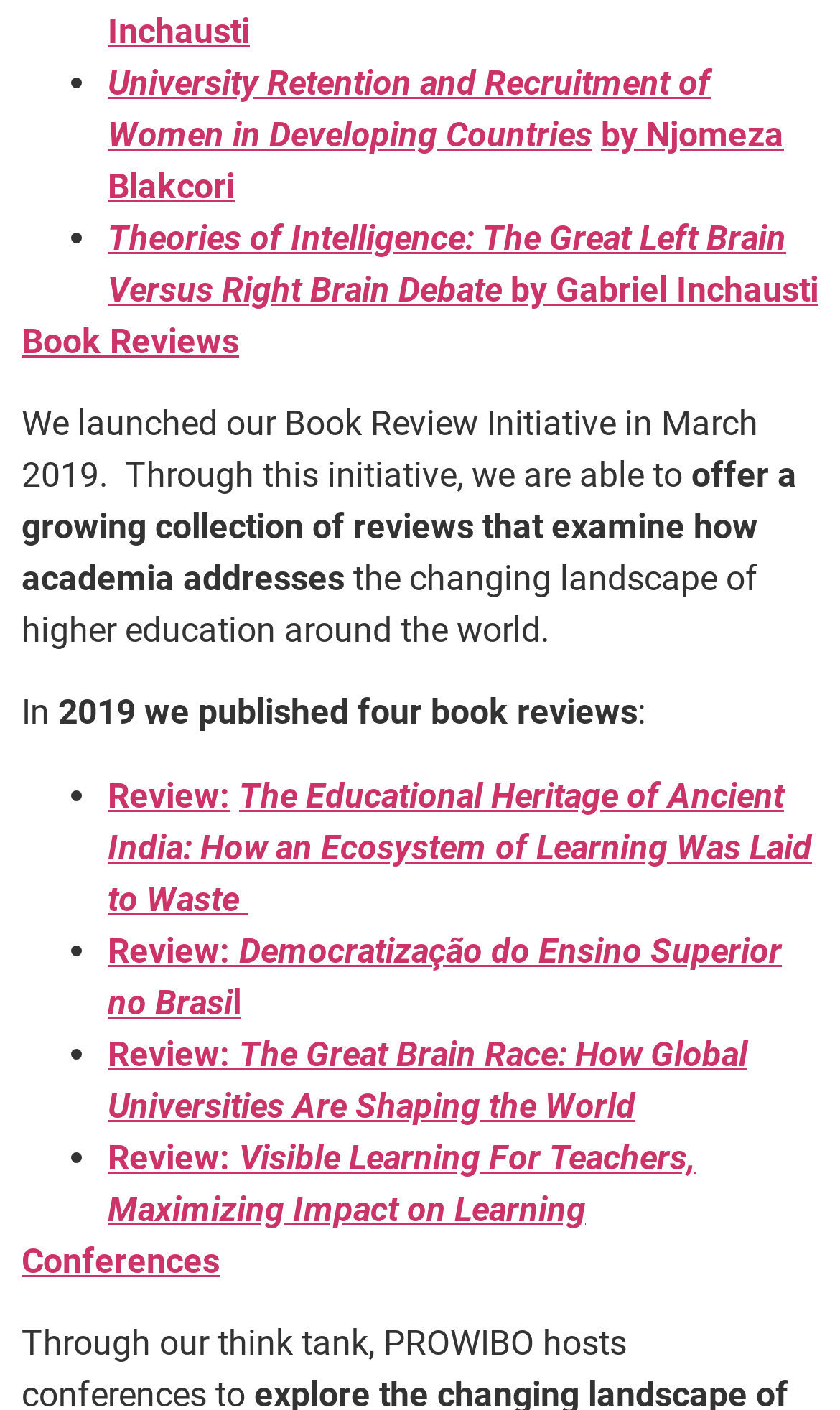Given the webpage screenshot, identify the bounding box of the UI element that matches this description: "Review:".

[0.128, 0.697, 0.285, 0.726]